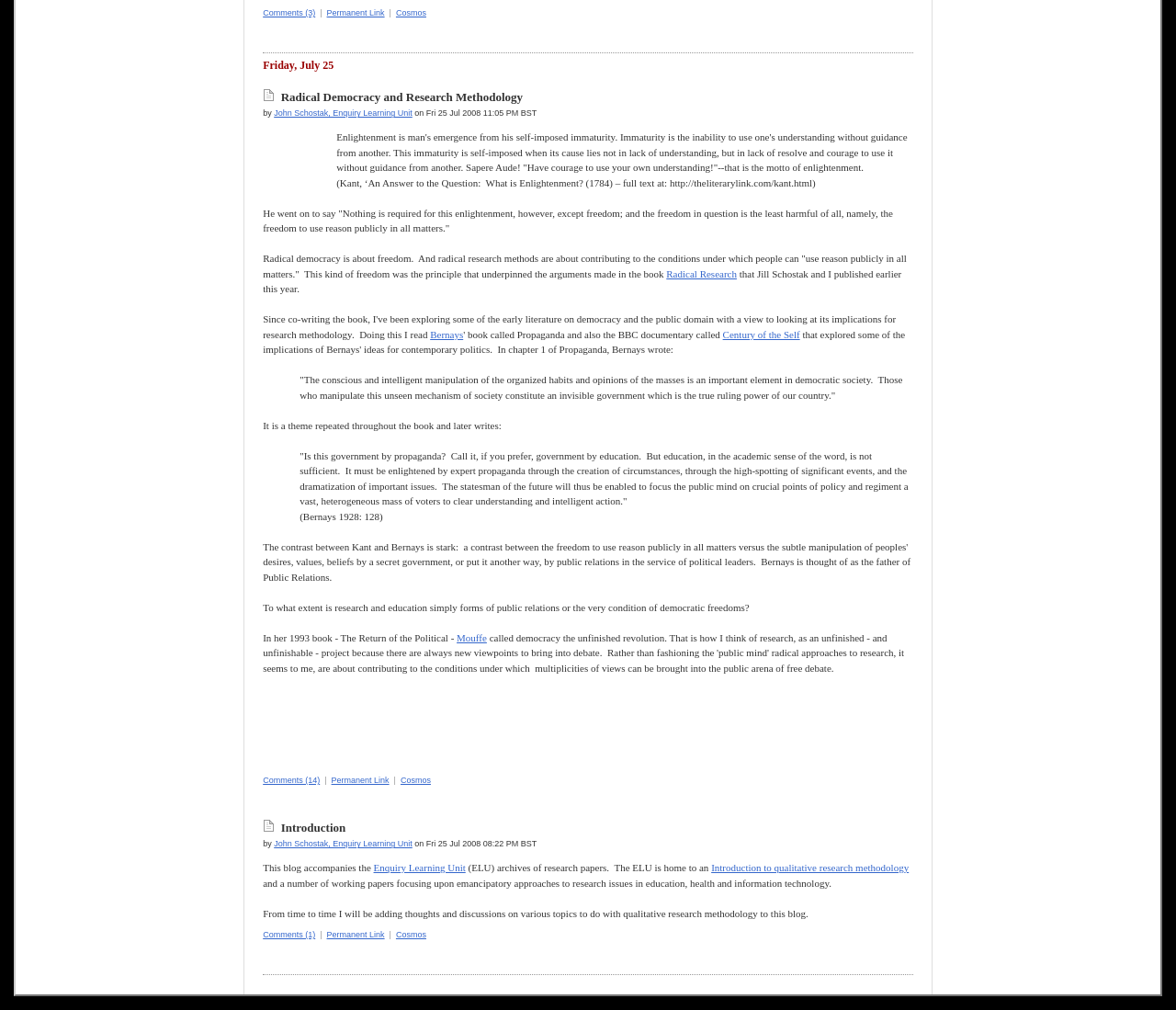Look at the image and write a detailed answer to the question: 
Who is the author of the book mentioned in the article?

I found the author's name by looking at the link element with the text 'John Schostak, Enquiry Learning Unit' which is located near the top of the webpage.